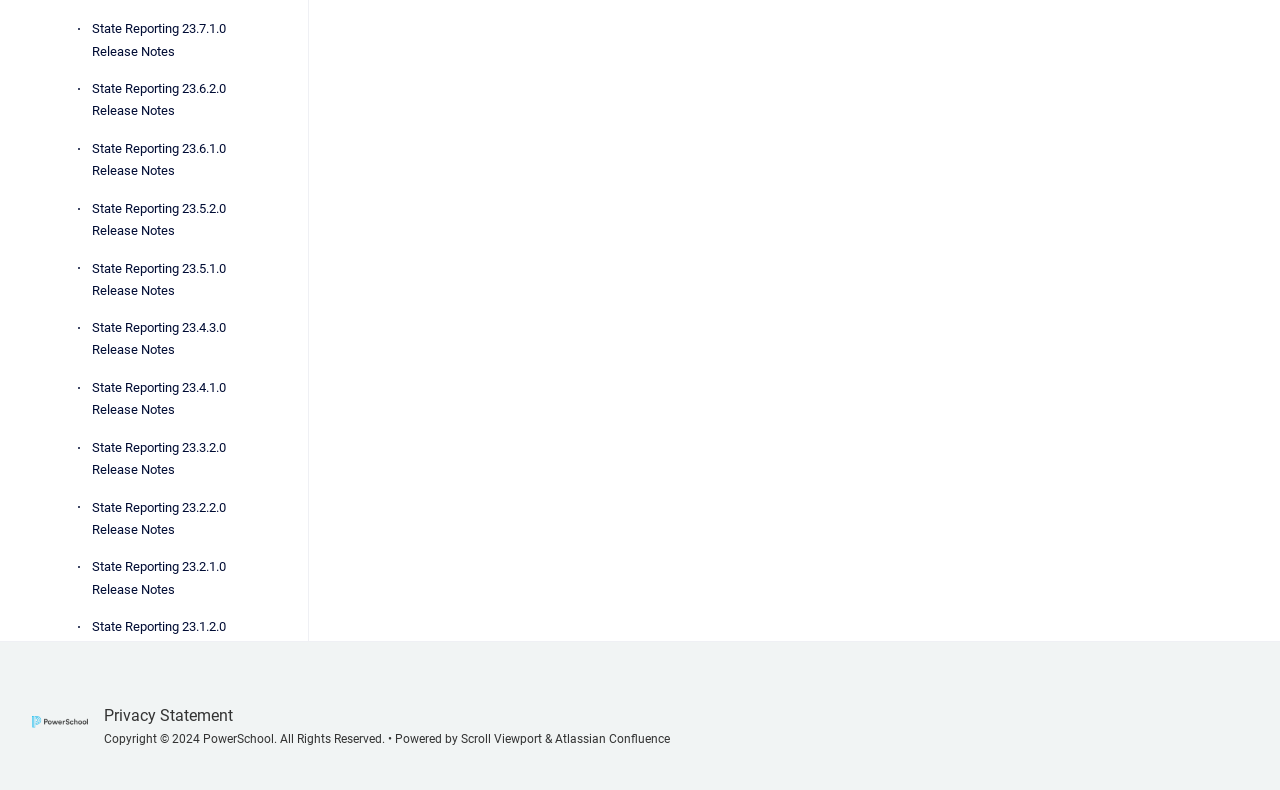Please find the bounding box coordinates (top-left x, top-left y, bottom-right x, bottom-right y) in the screenshot for the UI element described as follows: 2020 Release Notes

[0.06, 0.943, 0.216, 0.988]